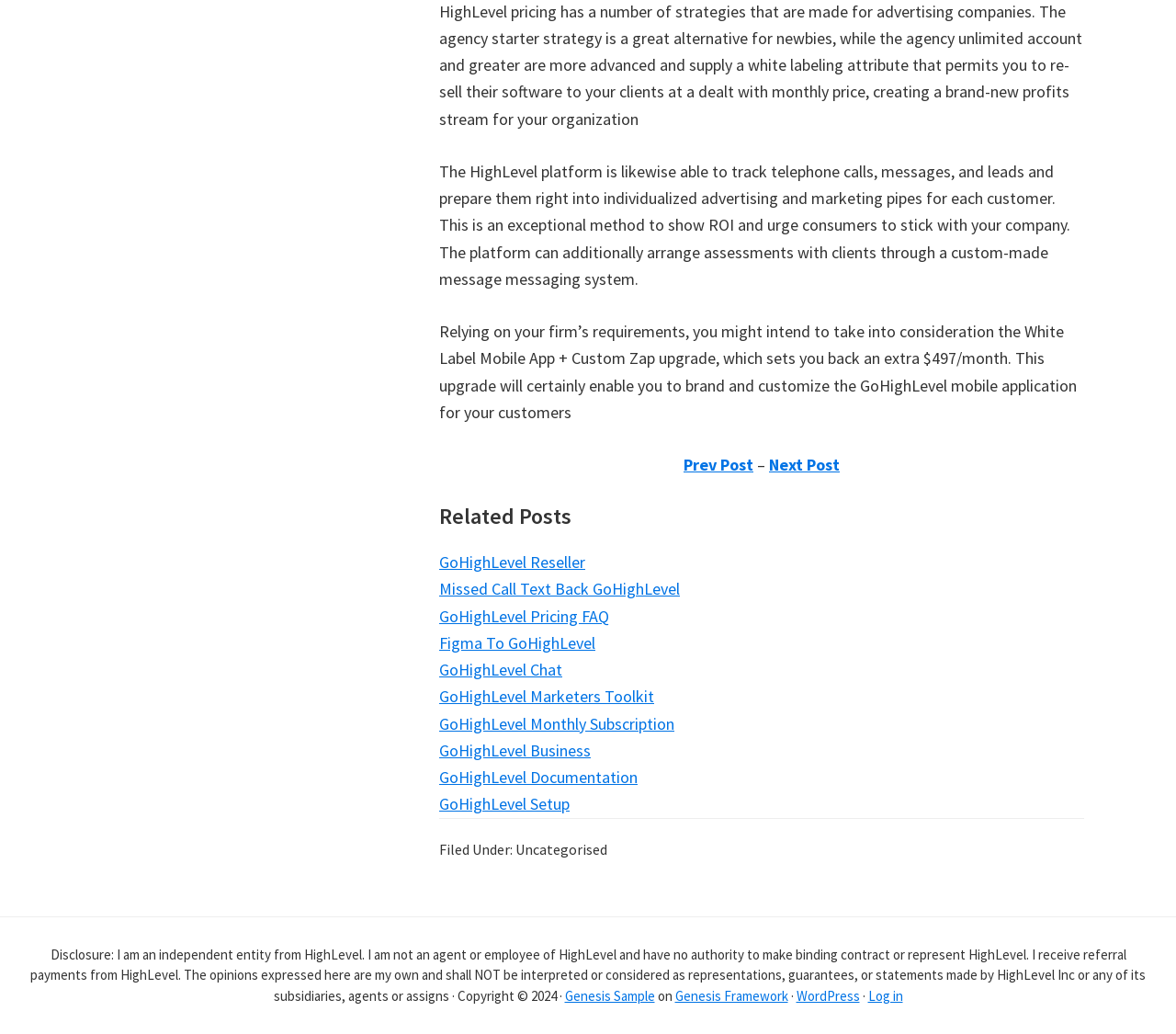Using the webpage screenshot, find the UI element described by WordPress. Provide the bounding box coordinates in the format (top-left x, top-left y, bottom-right x, bottom-right y), ensuring all values are floating point numbers between 0 and 1.

[0.677, 0.954, 0.731, 0.971]